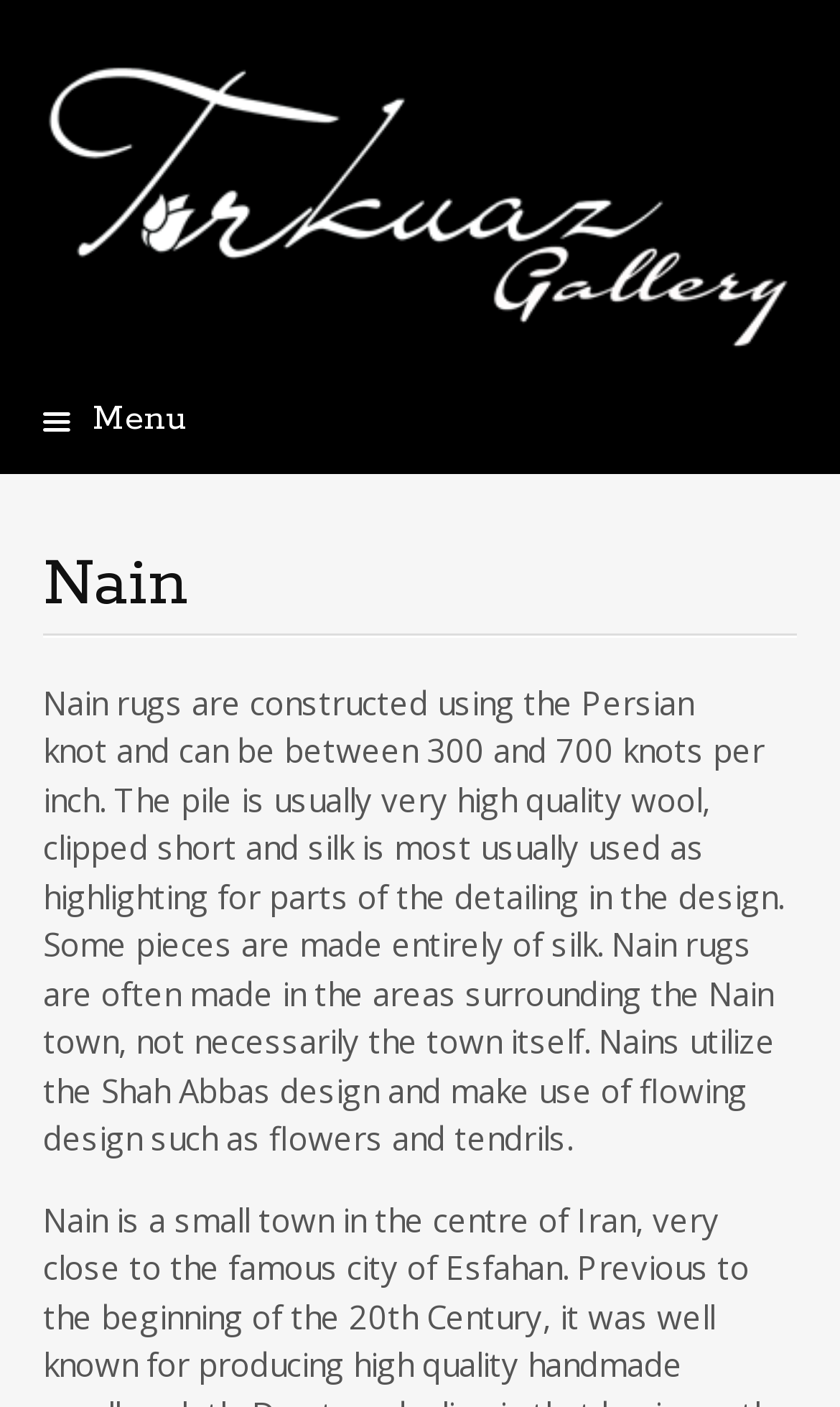Identify the bounding box of the UI element described as follows: "alt="Turkuaz Gallery"". Provide the coordinates as four float numbers in the range of 0 to 1 [left, top, right, bottom].

[0.051, 0.197, 0.949, 0.274]